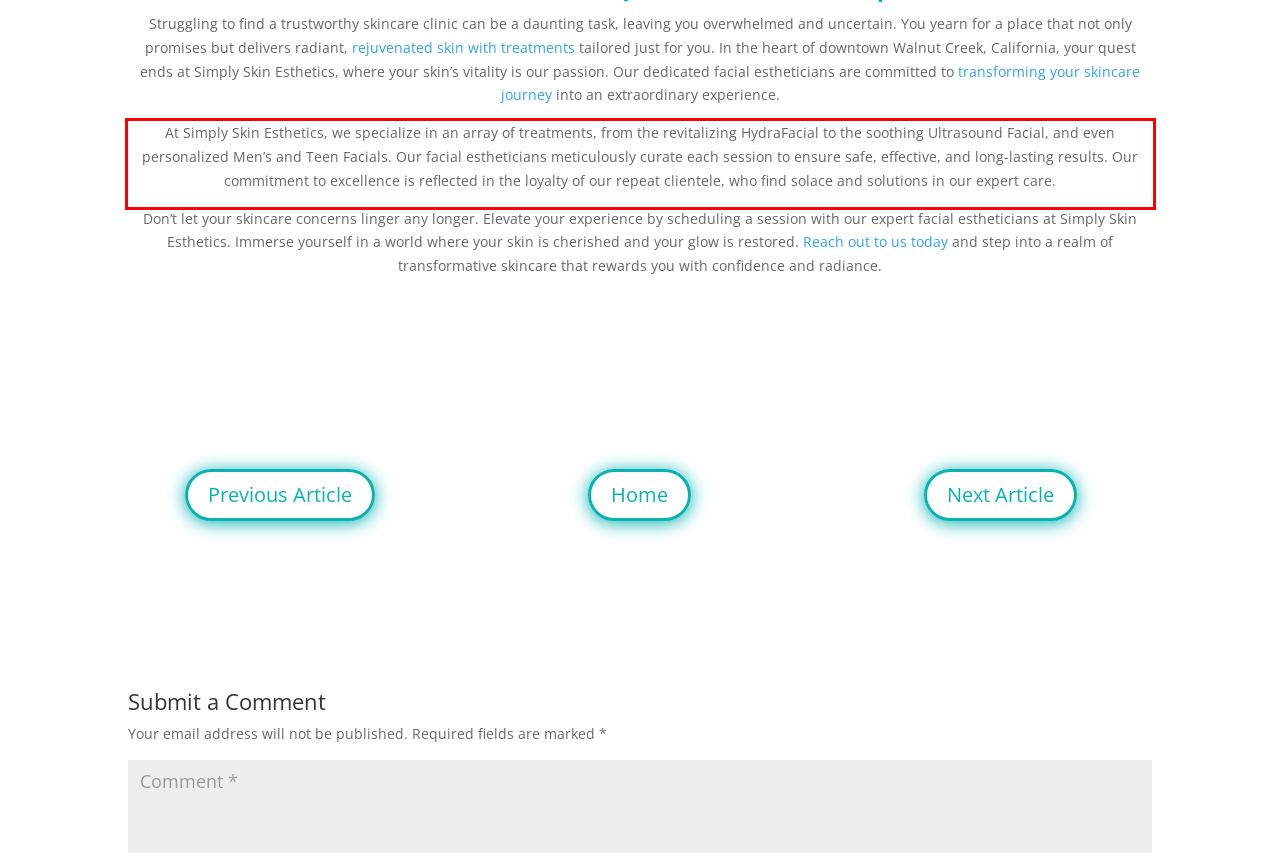You are provided with a screenshot of a webpage that includes a red bounding box. Extract and generate the text content found within the red bounding box.

At Simply Skin Esthetics, we specialize in an array of treatments, from the revitalizing HydraFacial to the soothing Ultrasound Facial, and even personalized Men’s and Teen Facials. Our facial estheticians meticulously curate each session to ensure safe, effective, and long-lasting results. Our commitment to excellence is reflected in the loyalty of our repeat clientele, who find solace and solutions in our expert care.